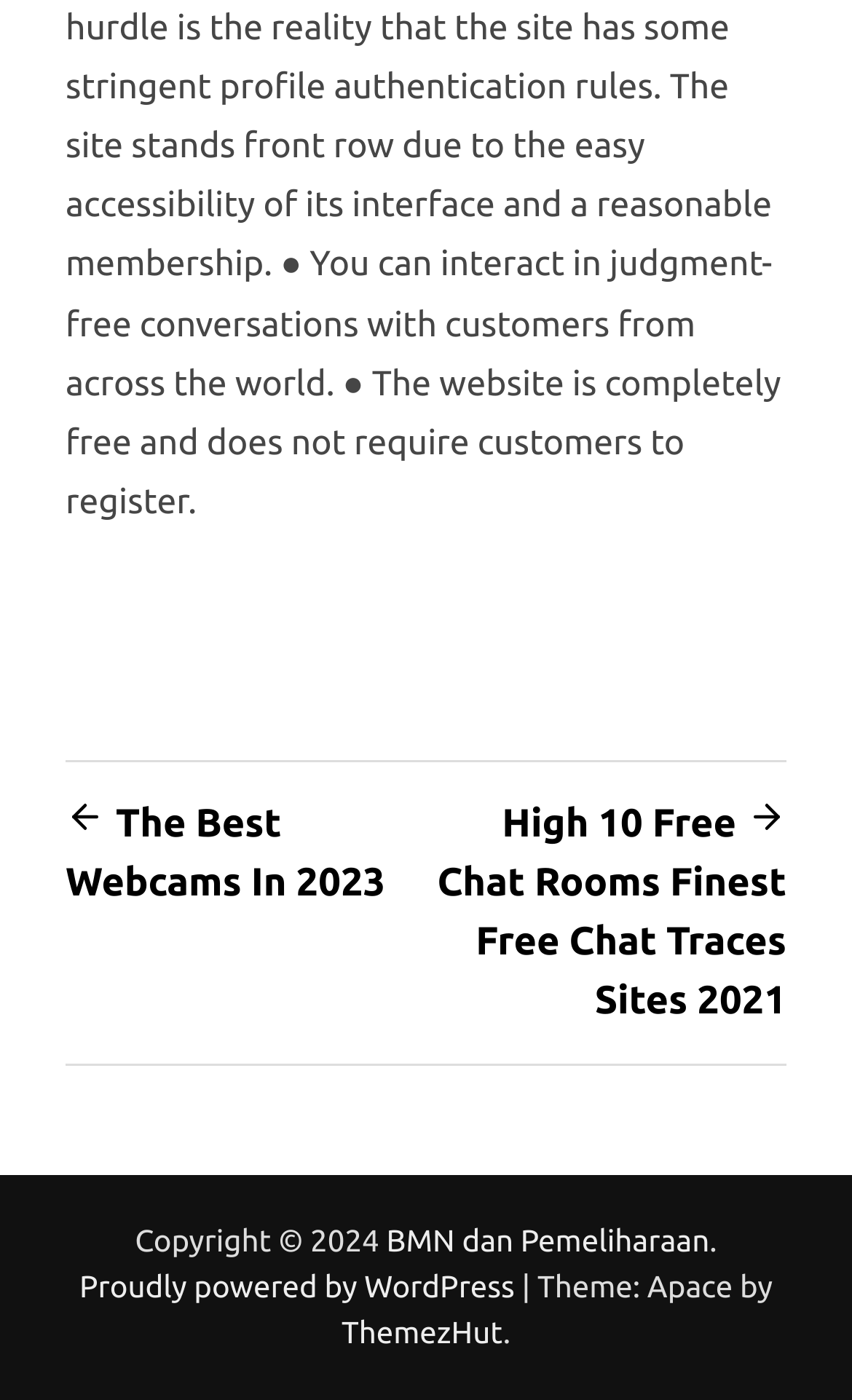Please specify the bounding box coordinates in the format (top-left x, top-left y, bottom-right x, bottom-right y), with all values as floating point numbers between 0 and 1. Identify the bounding box of the UI element described by: The Best Webcams In 2023

[0.077, 0.573, 0.452, 0.646]